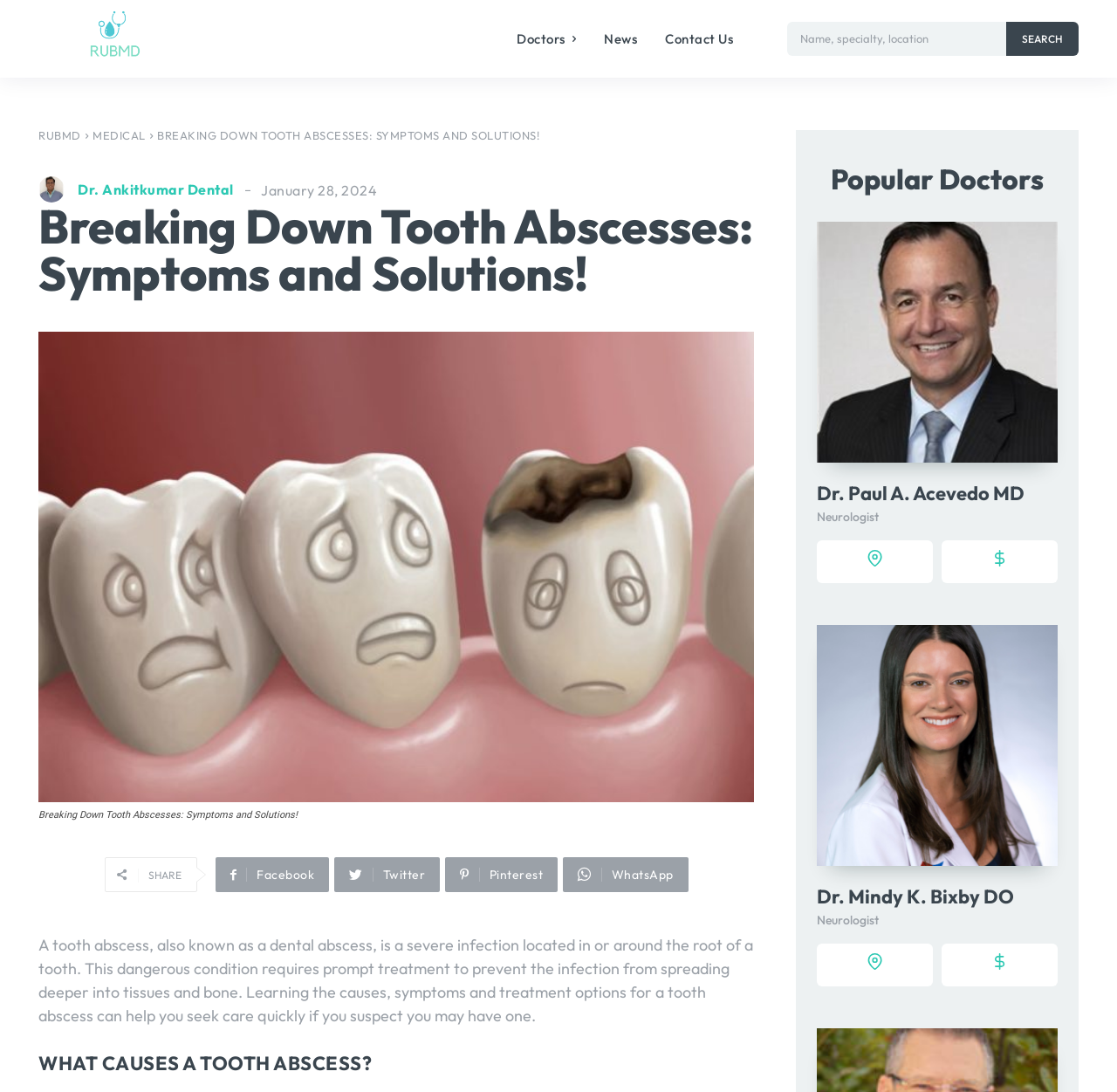Summarize the contents and layout of the webpage in detail.

The webpage is about tooth abscesses, providing information on symptoms, causes, and treatment options. At the top, there are three links: "Doctors", "News", and "Contact Us", followed by a search bar with a textbox and a "Search" button. Below the search bar, there are two links: "RUBMD" and "MEDICAL", and a heading that reads "BREAKING DOWN TOOTH ABSCESSES: SYMPTOMS AND SOLUTIONS!".

On the left side, there is a profile section with a link to "Dr. Ankitkumar Dental" accompanied by an image, and a timestamp "January 28, 2024". Below this section, there is a heading that reads "Breaking Down Tooth Abscesses: Symptoms and Solutions!" followed by a large image related to the topic.

The main content of the webpage starts with a paragraph explaining what a tooth abscess is and its importance. This is followed by a heading "WHAT CAUSES A TOOTH ABSCESS?" and subsequent sections that provide more information on the topic.

On the right side, there is a section titled "Popular Doctors" that lists several doctors with their names, specialties, and images. Each doctor's profile has a link to their page and a heading with their name.

At the bottom of the page, there are social media links to share the content on Facebook, Twitter, Pinterest, and WhatsApp.